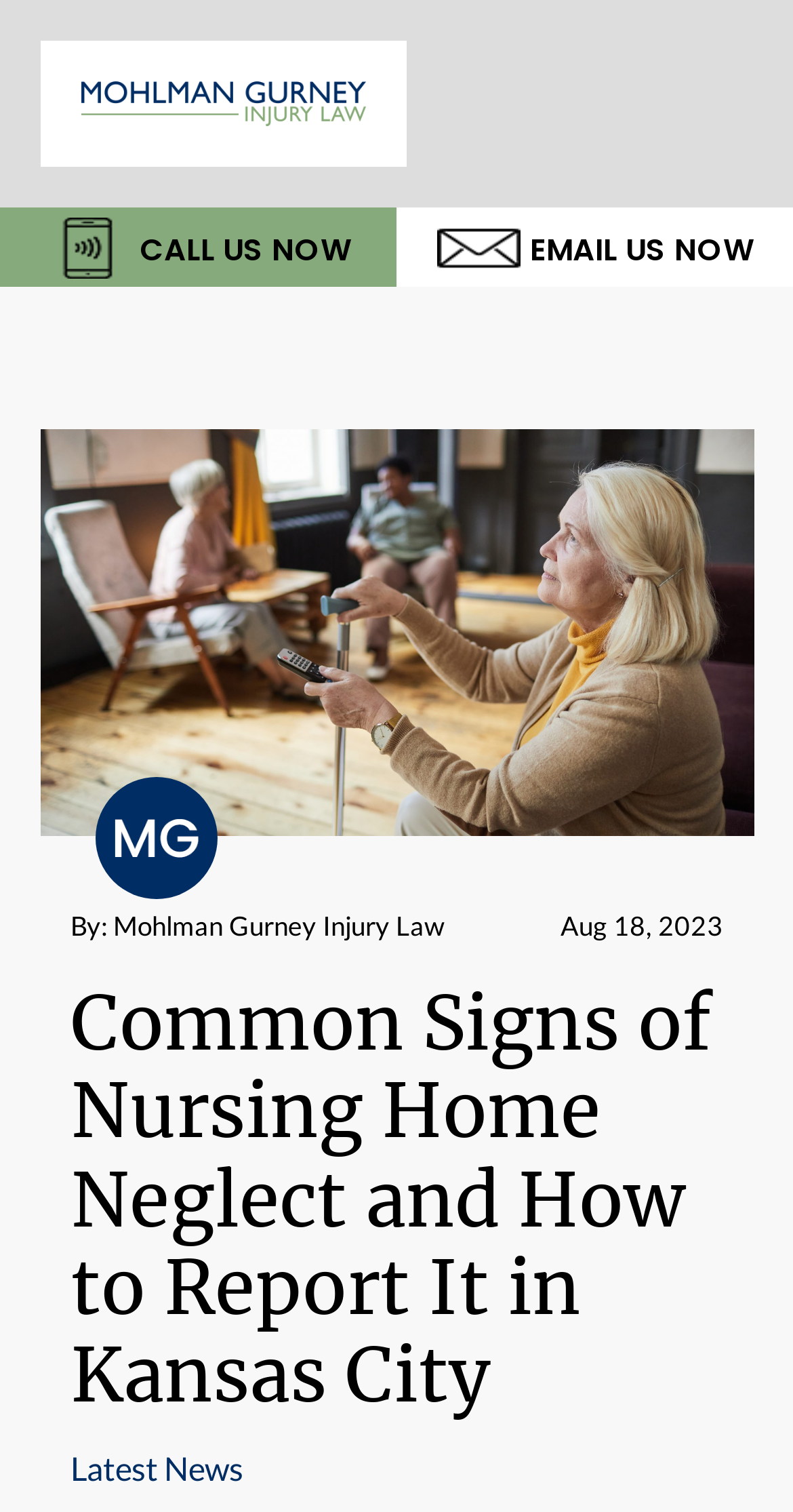What is the name of the law firm?
From the details in the image, provide a complete and detailed answer to the question.

I found the name of the law firm by looking at the image with the text 'Mohlman Gurney Injury Law Homepage' and also the static text 'By: Mohlman Gurney Injury Law' which indicates the author of the article.